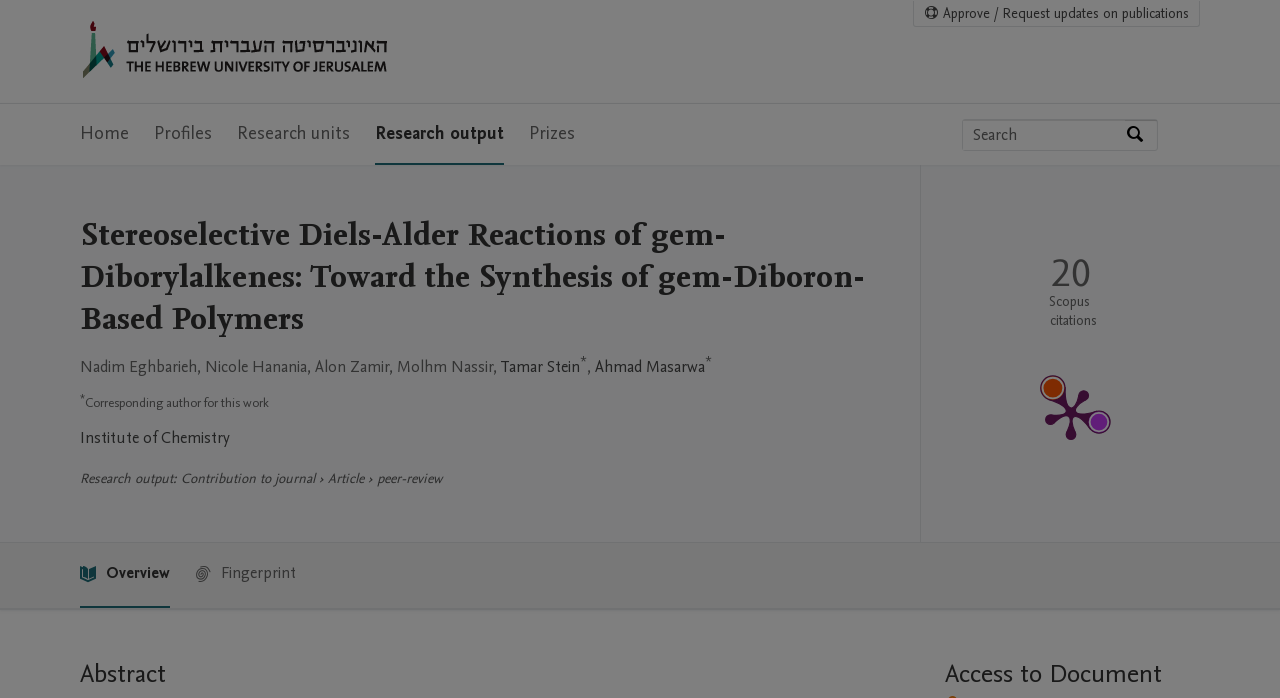What is the name of the first author?
Carefully analyze the image and provide a thorough answer to the question.

I found the answer by looking at the text under the main heading, which lists the authors as 'Nadim Eghbarieh, Nicole Hanania, Alon Zamir, Molhm Nassir, ...'.